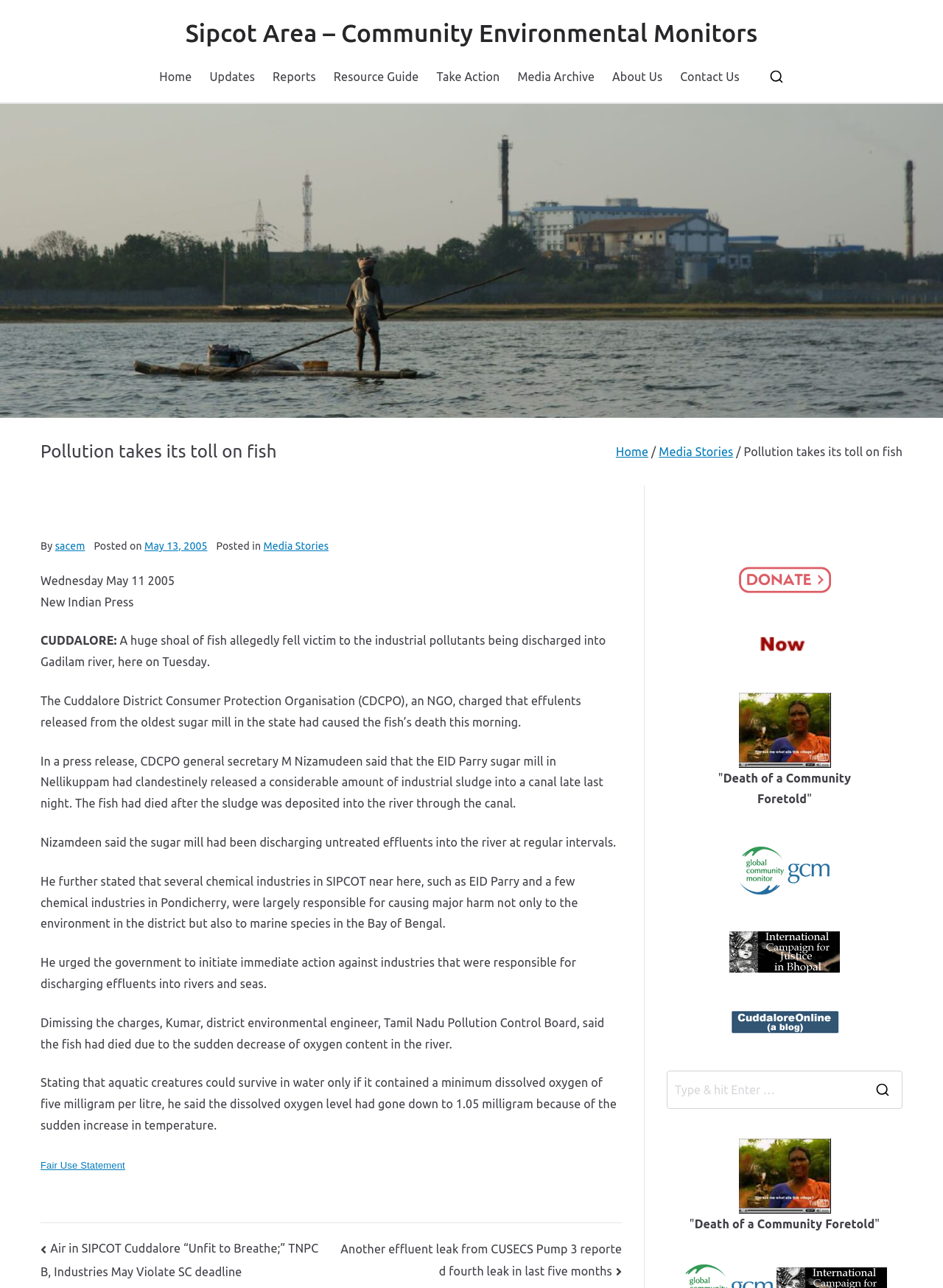Specify the bounding box coordinates of the area to click in order to follow the given instruction: "Check the 'Garanti og service' page."

None